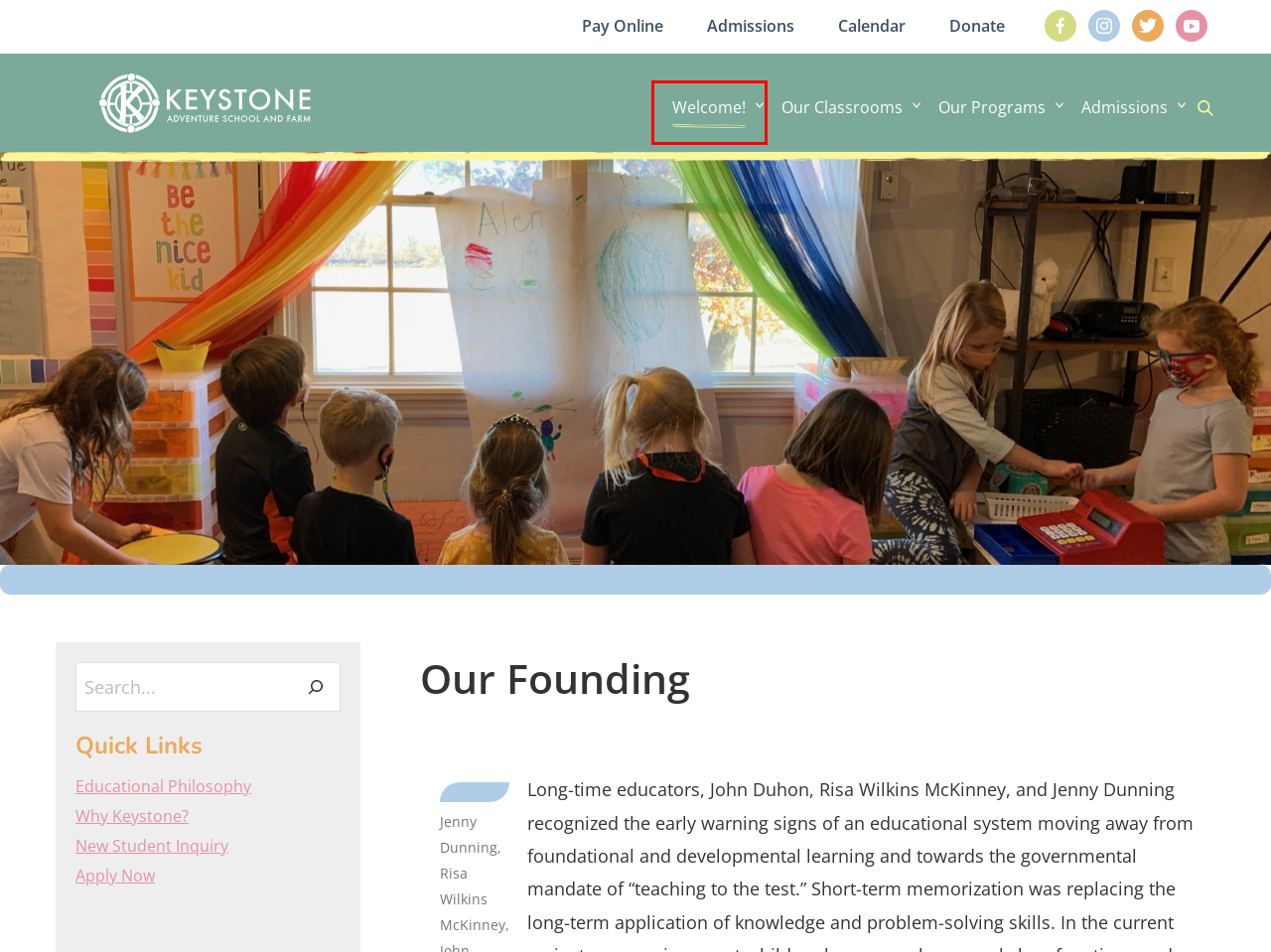Review the screenshot of a webpage containing a red bounding box around an element. Select the description that best matches the new webpage after clicking the highlighted element. The options are:
A. Welcome! - Keystone Adventure School and Farm
B. Home Page - Keystone Adventure School and Farm
C. Apply Now! - Keystone Adventure School and Farm
D. Our Programs - Keystone Adventure School and Farm
E. Admissions Process - Keystone Adventure School and Farm
F. Our Team - Keystone Adventure School and Farm
G. 2nd & 3rd Grade - Keystone Adventure School and Farm
H. Our Classrooms - Keystone Adventure School and Farm

A